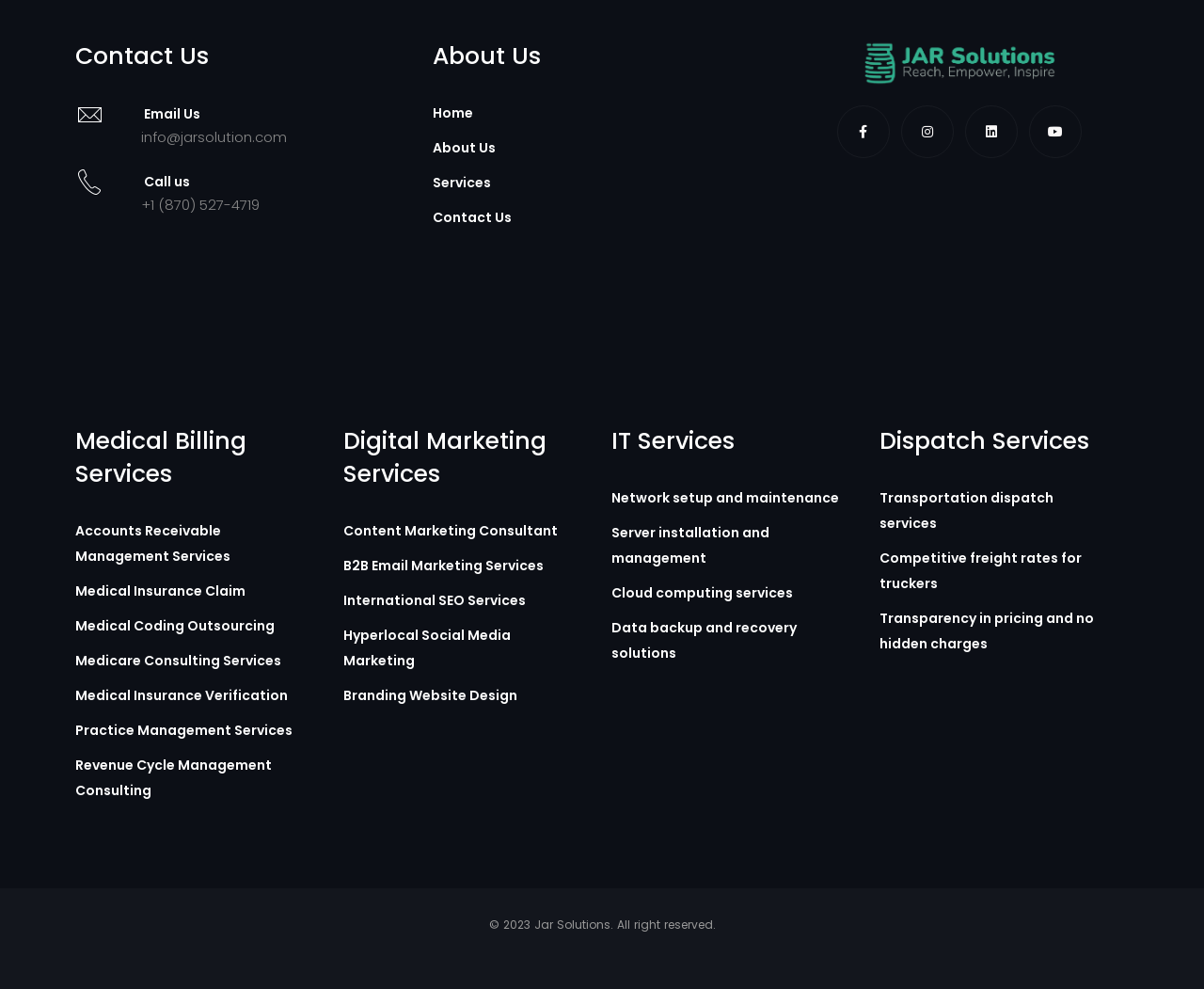What is the phone number to call?
From the screenshot, provide a brief answer in one word or phrase.

+1 (870) 527-4719